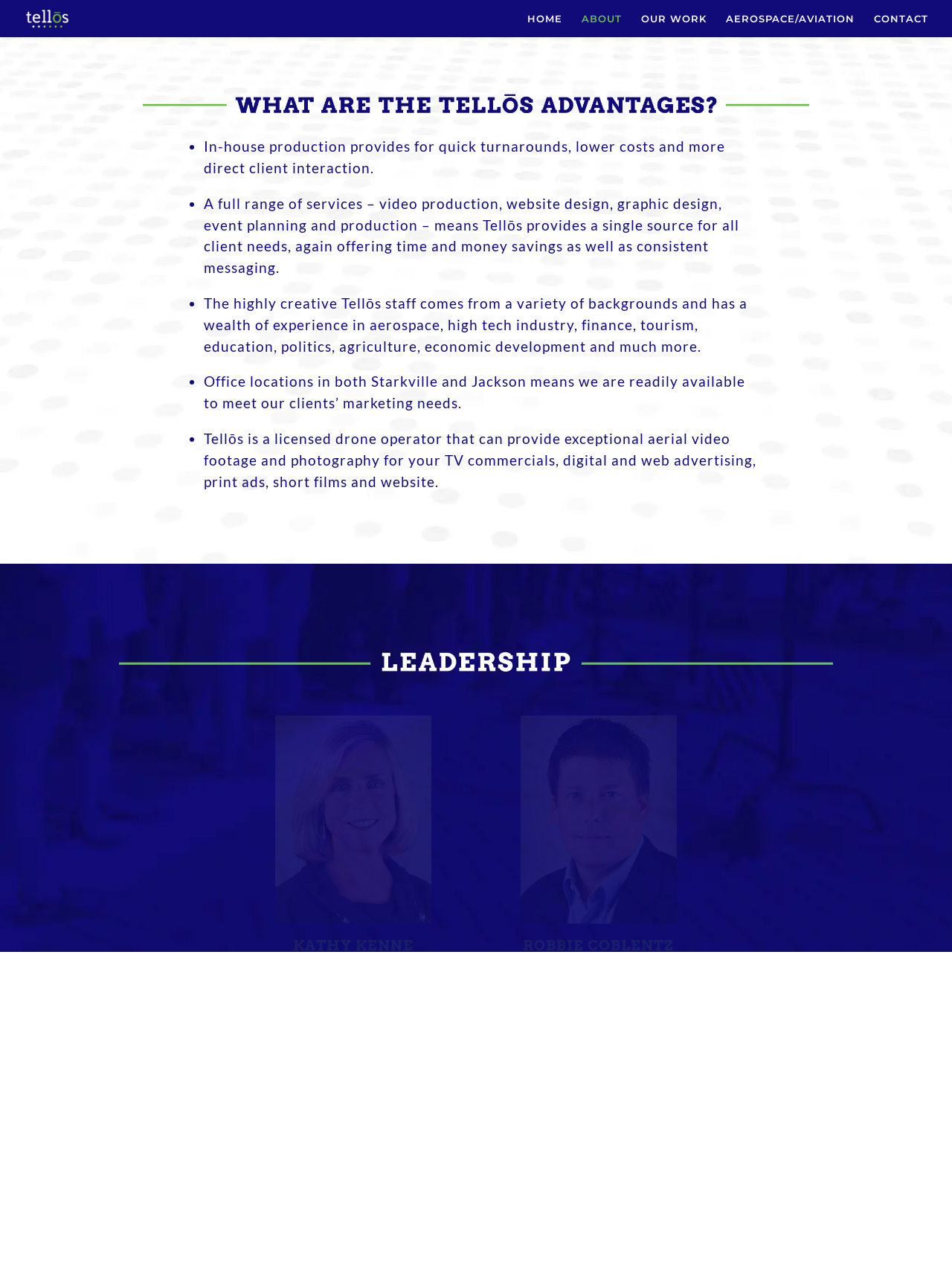Determine the bounding box coordinates for the element that should be clicked to follow this instruction: "Click on CONTACT". The coordinates should be given as four float numbers between 0 and 1, in the format [left, top, right, bottom].

[0.918, 0.011, 0.975, 0.029]